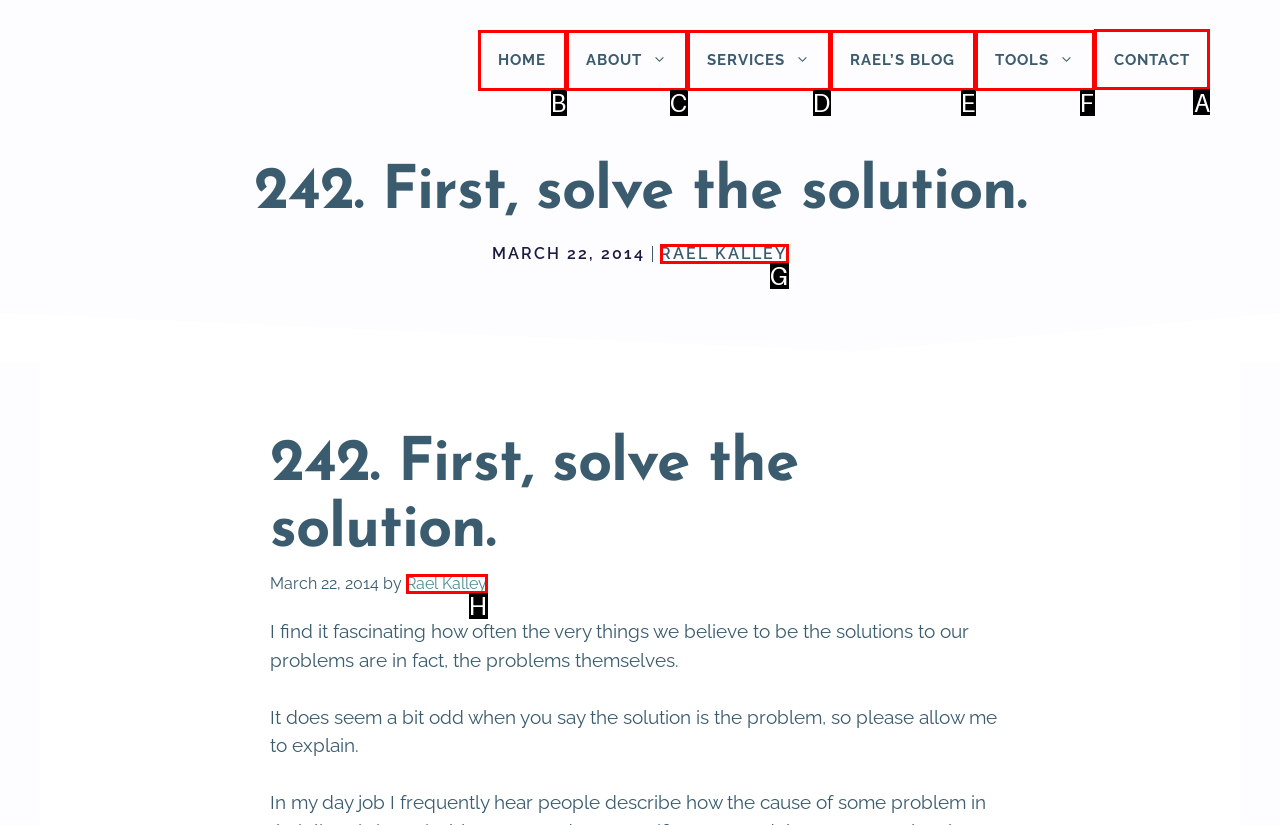Indicate which lettered UI element to click to fulfill the following task: contact us
Provide the letter of the correct option.

A